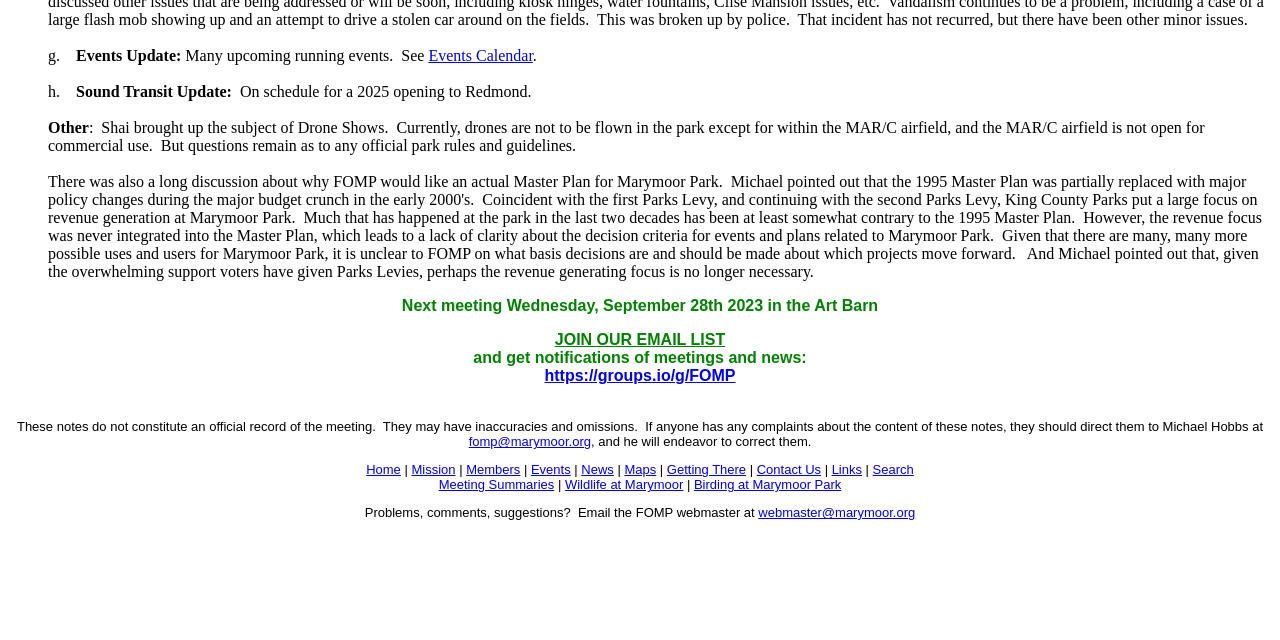Predict the bounding box coordinates of the UI element that matches this description: "Getting There". The coordinates should be in the format [left, top, right, bottom] with each value between 0 and 1.

[0.521, 0.723, 0.583, 0.746]